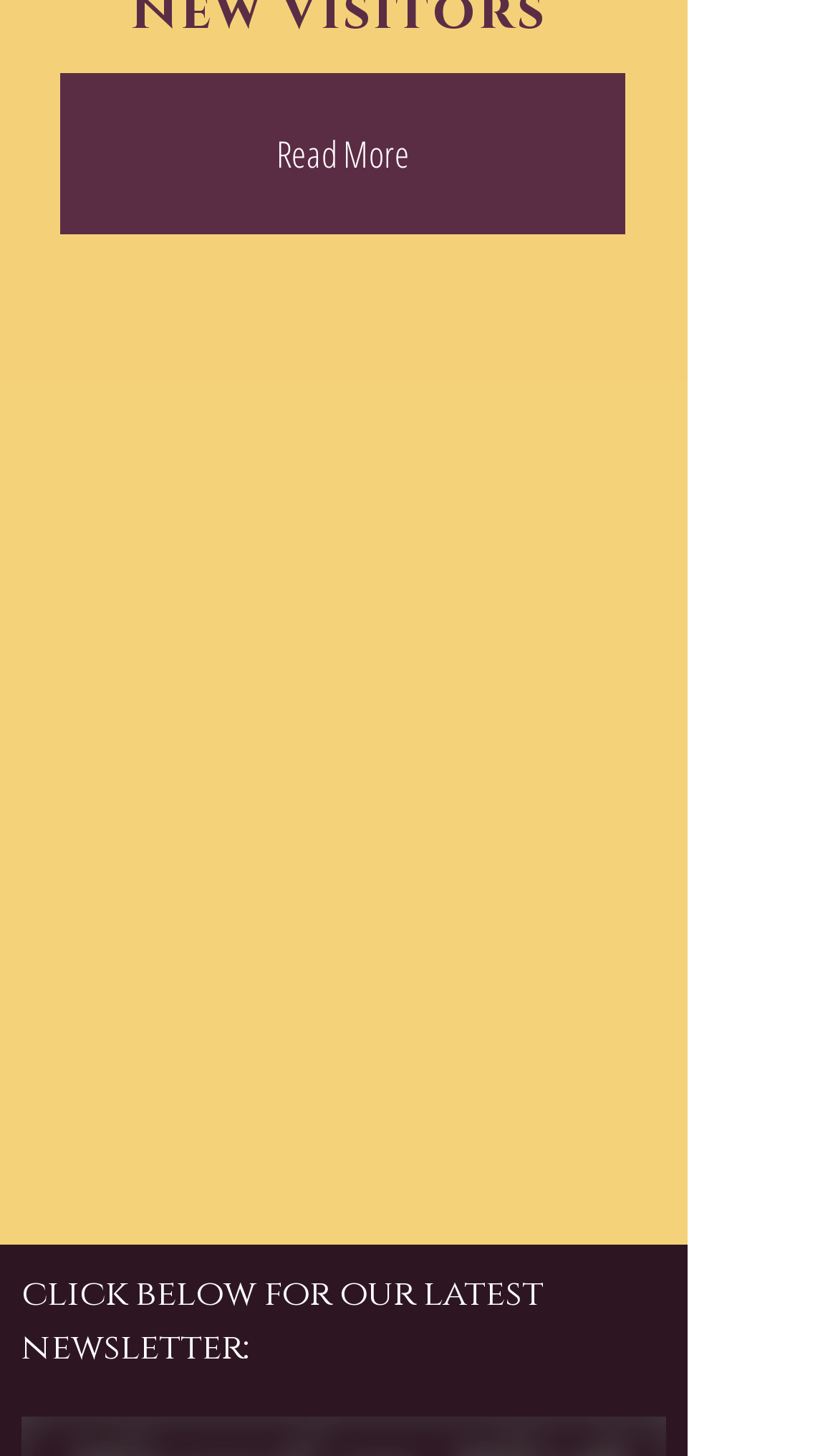Based on the element description parent_node: Sunday services:, identify the bounding box of the UI element in the given webpage screenshot. The coordinates should be in the format (top-left x, top-left y, bottom-right x, bottom-right y) and must be between 0 and 1.

[0.0, 0.247, 0.821, 0.855]